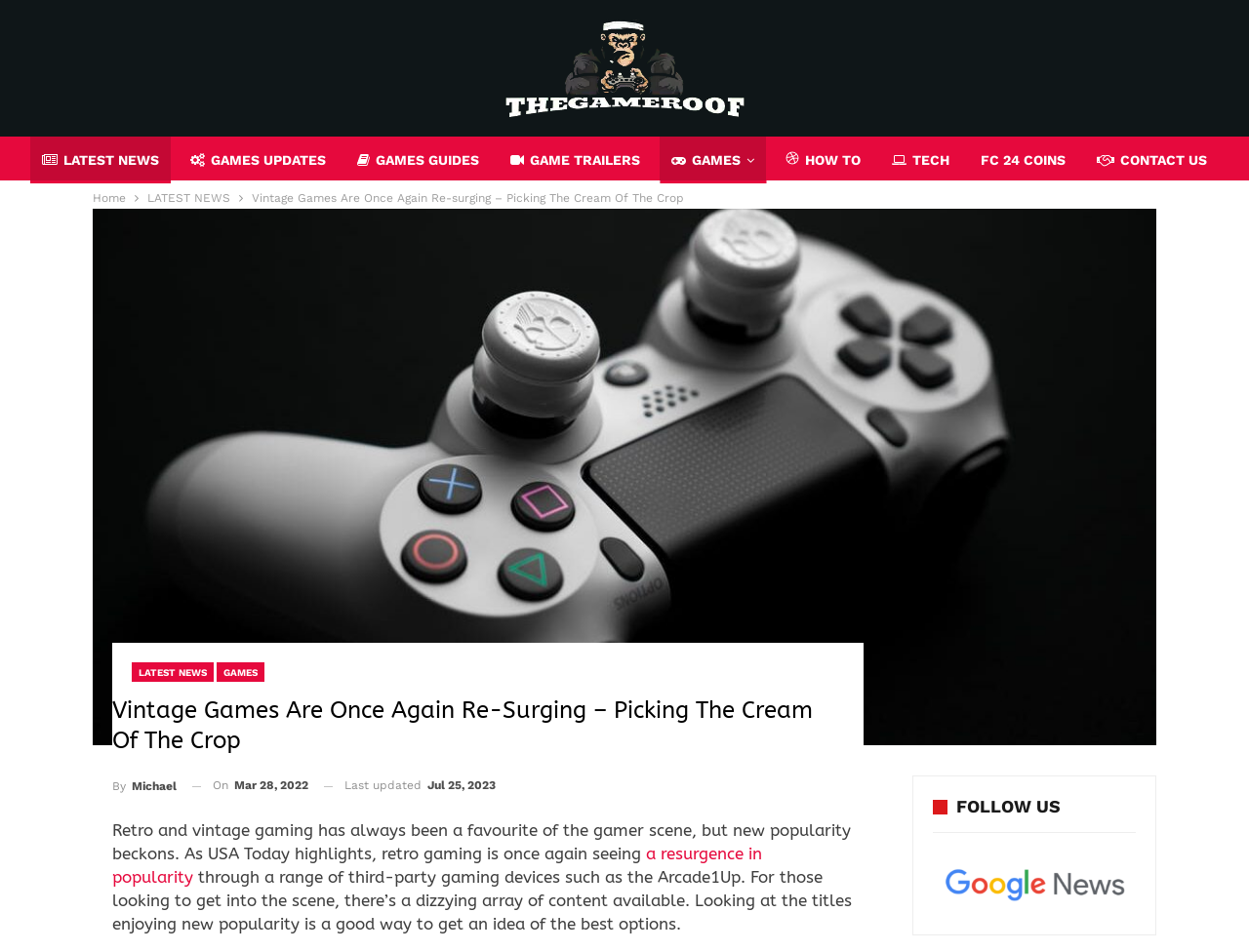Please determine the bounding box coordinates of the element's region to click in order to carry out the following instruction: "Click on THEGAMEROOF logo". The coordinates should be four float numbers between 0 and 1, i.e., [left, top, right, bottom].

[0.403, 0.02, 0.597, 0.123]